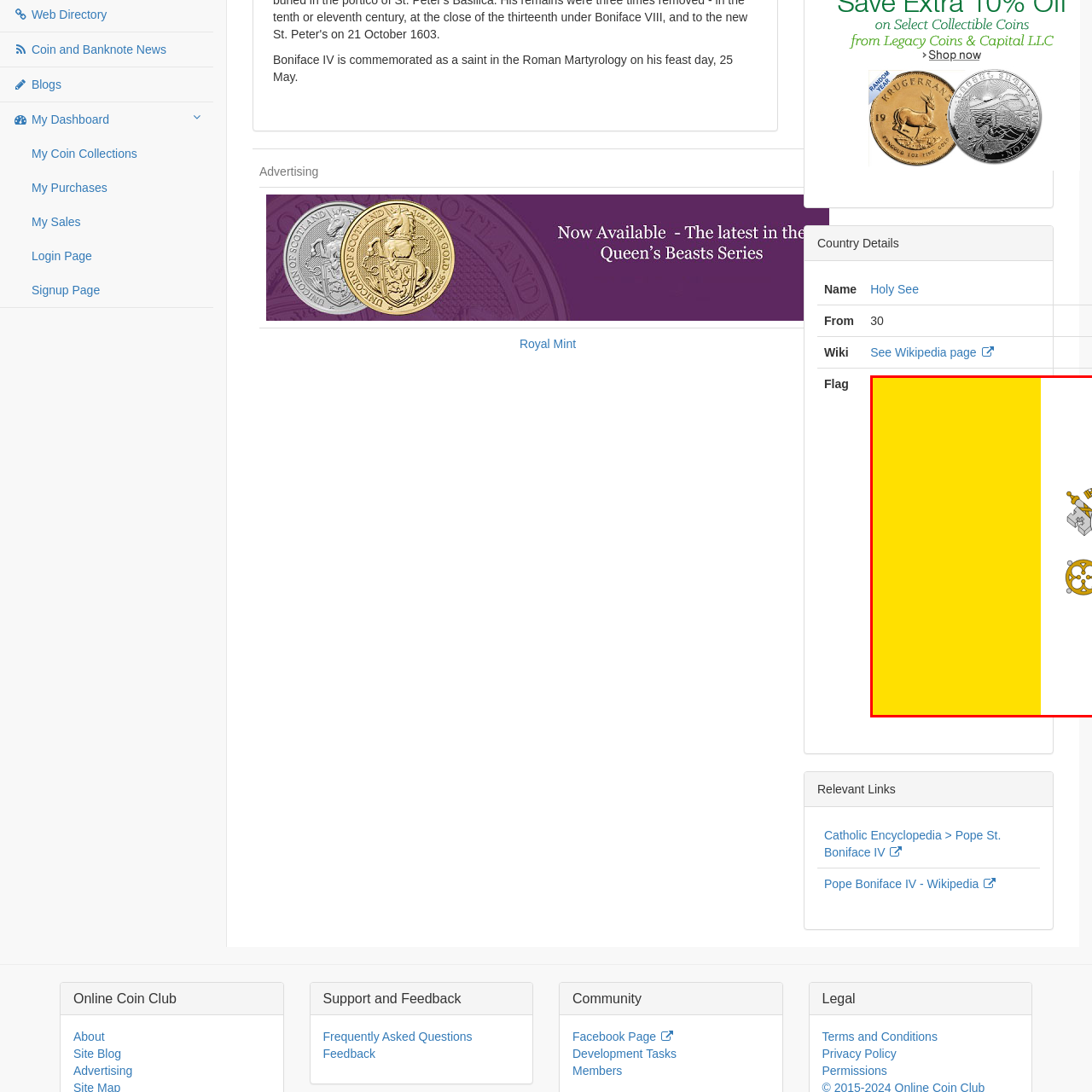View the area enclosed by the red box, What does the Vatican City flag represent? Respond using one word or phrase.

The independent sovereign state of the Vatican City